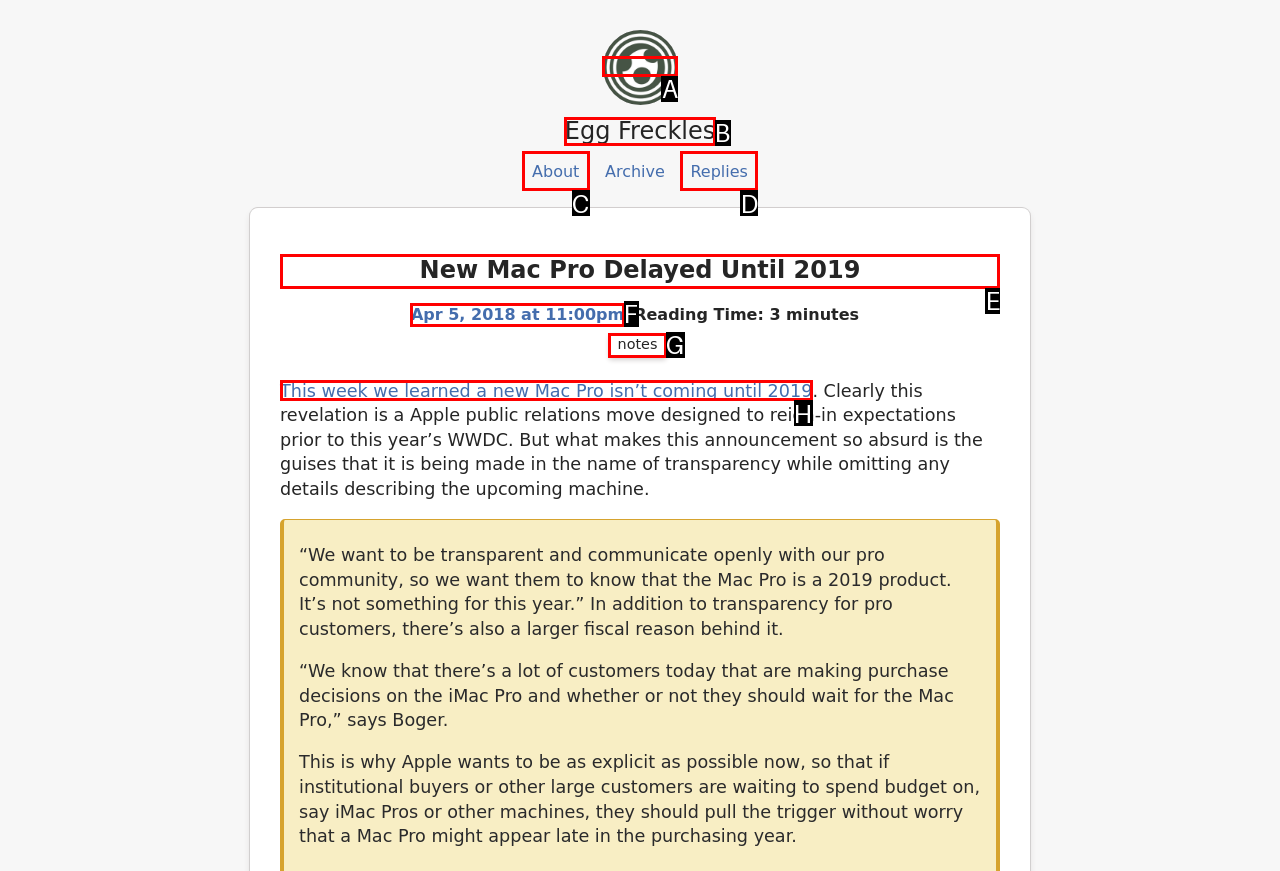Tell me which option I should click to complete the following task: check the rss feed
Answer with the option's letter from the given choices directly.

None